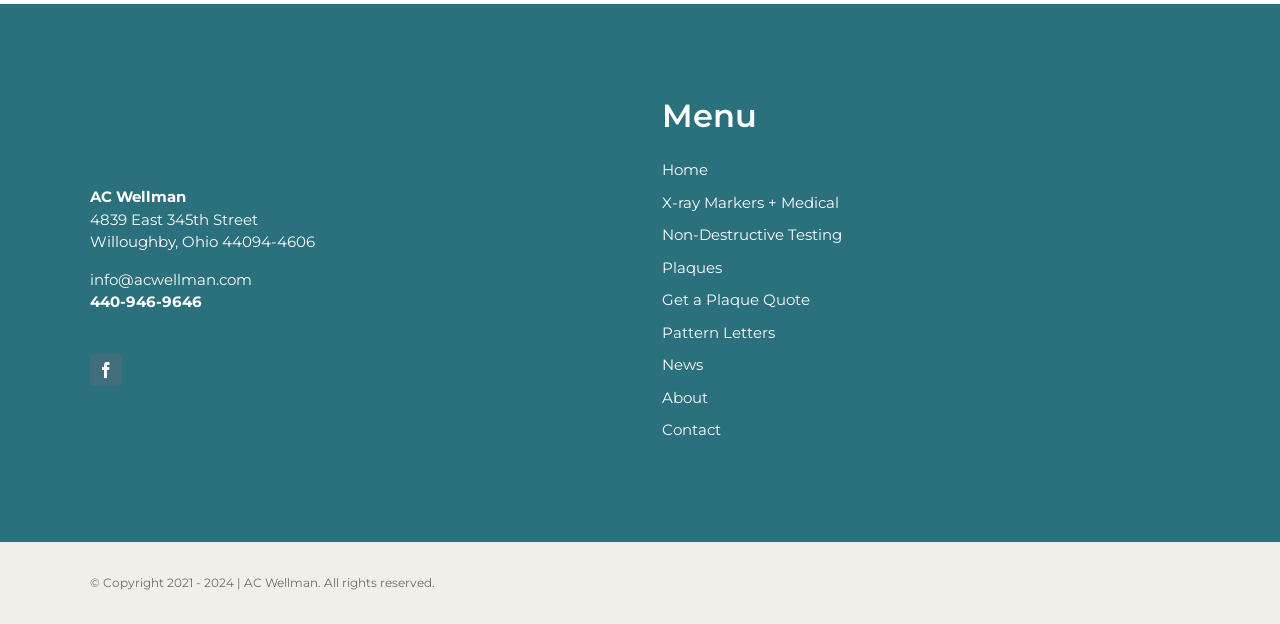What is the address of the company?
Please use the image to provide an in-depth answer to the question.

The address of the company can be found in the top-left section of the webpage, where it is written as a static text element with the address '4839 East 345th Street, Willoughby, Ohio 44094-4606'.